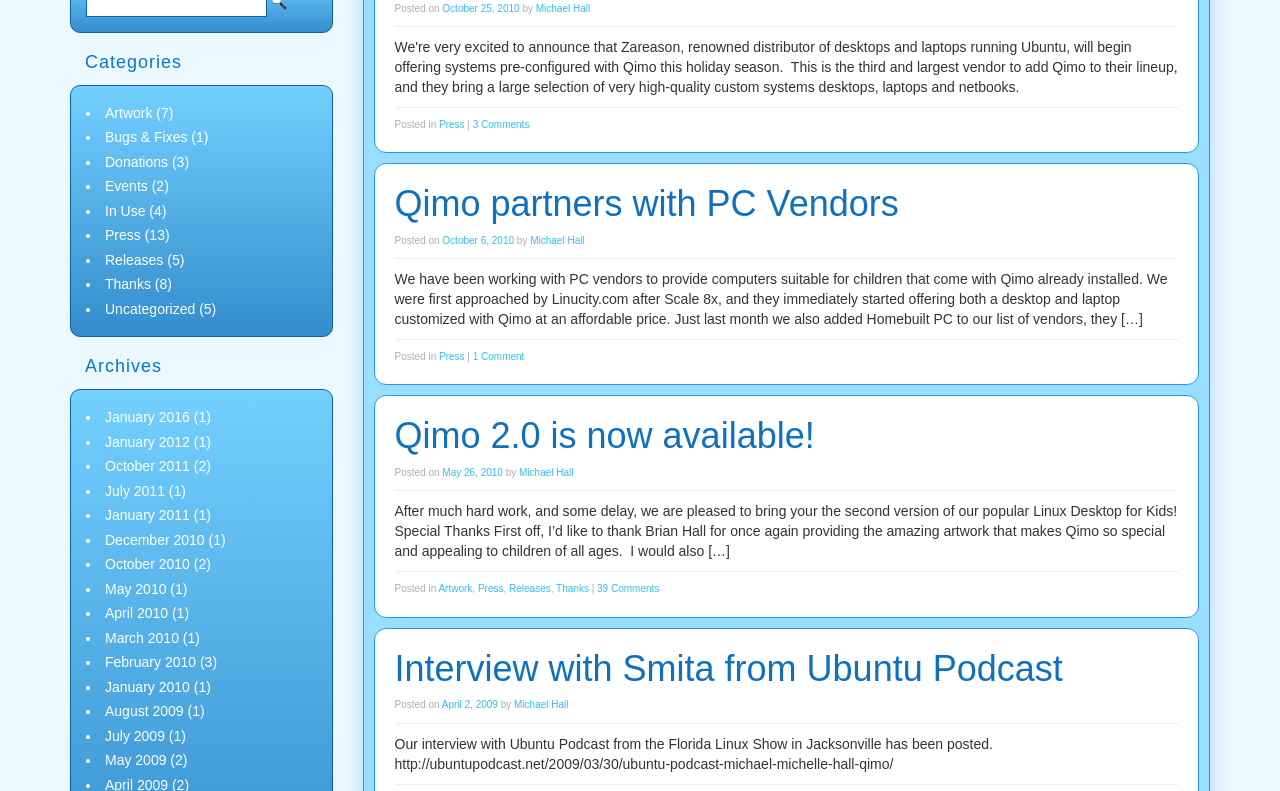Predict the bounding box coordinates for the UI element described as: "May 26, 2010". The coordinates should be four float numbers between 0 and 1, presented as [left, top, right, bottom].

[0.346, 0.59, 0.393, 0.604]